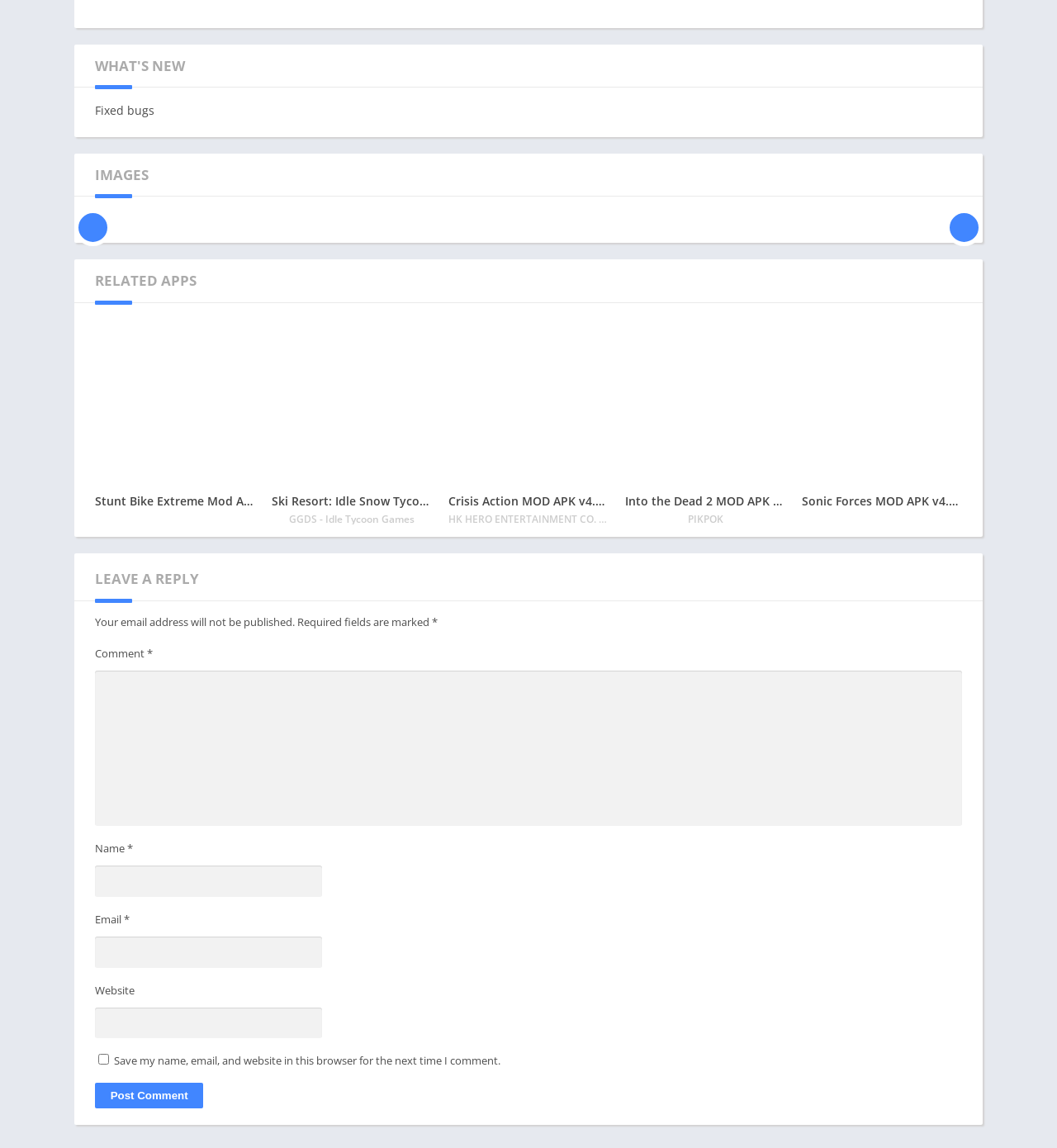Please specify the bounding box coordinates of the clickable region necessary for completing the following instruction: "Subscribe for email updates". The coordinates must consist of four float numbers between 0 and 1, i.e., [left, top, right, bottom].

None